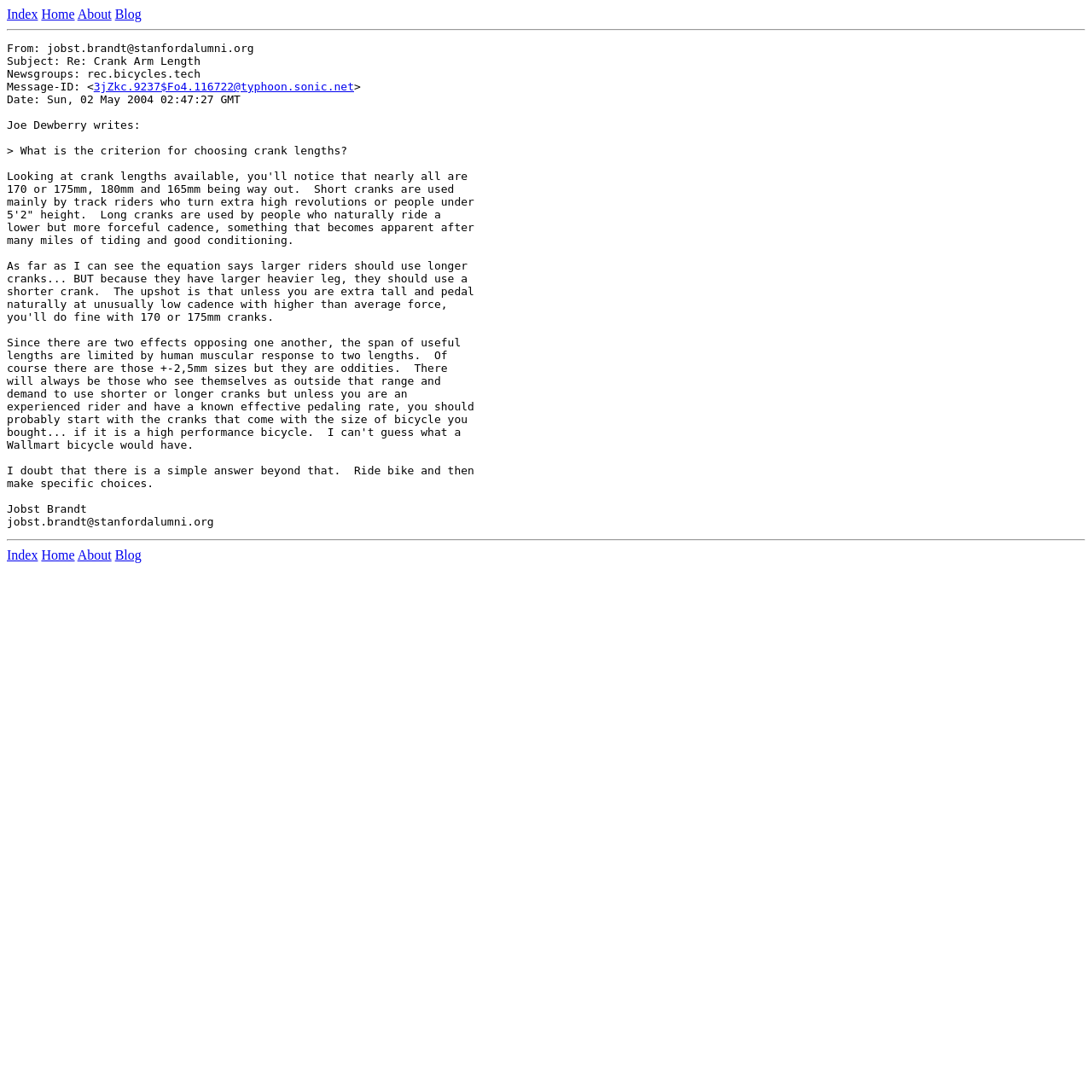Identify the bounding box coordinates of the part that should be clicked to carry out this instruction: "go to index page".

[0.006, 0.006, 0.035, 0.02]